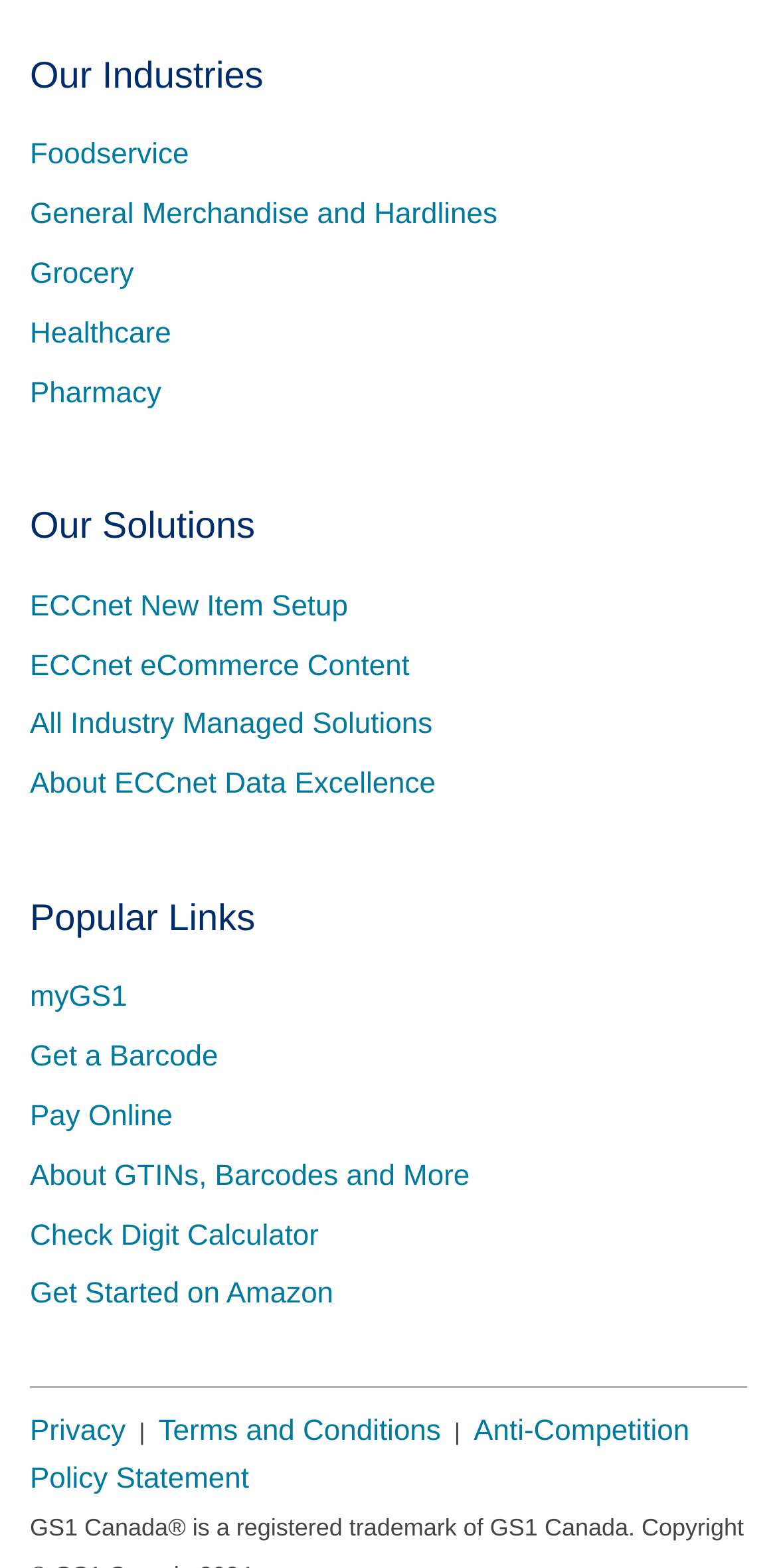Locate the bounding box coordinates of the element that should be clicked to fulfill the instruction: "Check Digit Calculator".

[0.038, 0.778, 0.41, 0.798]